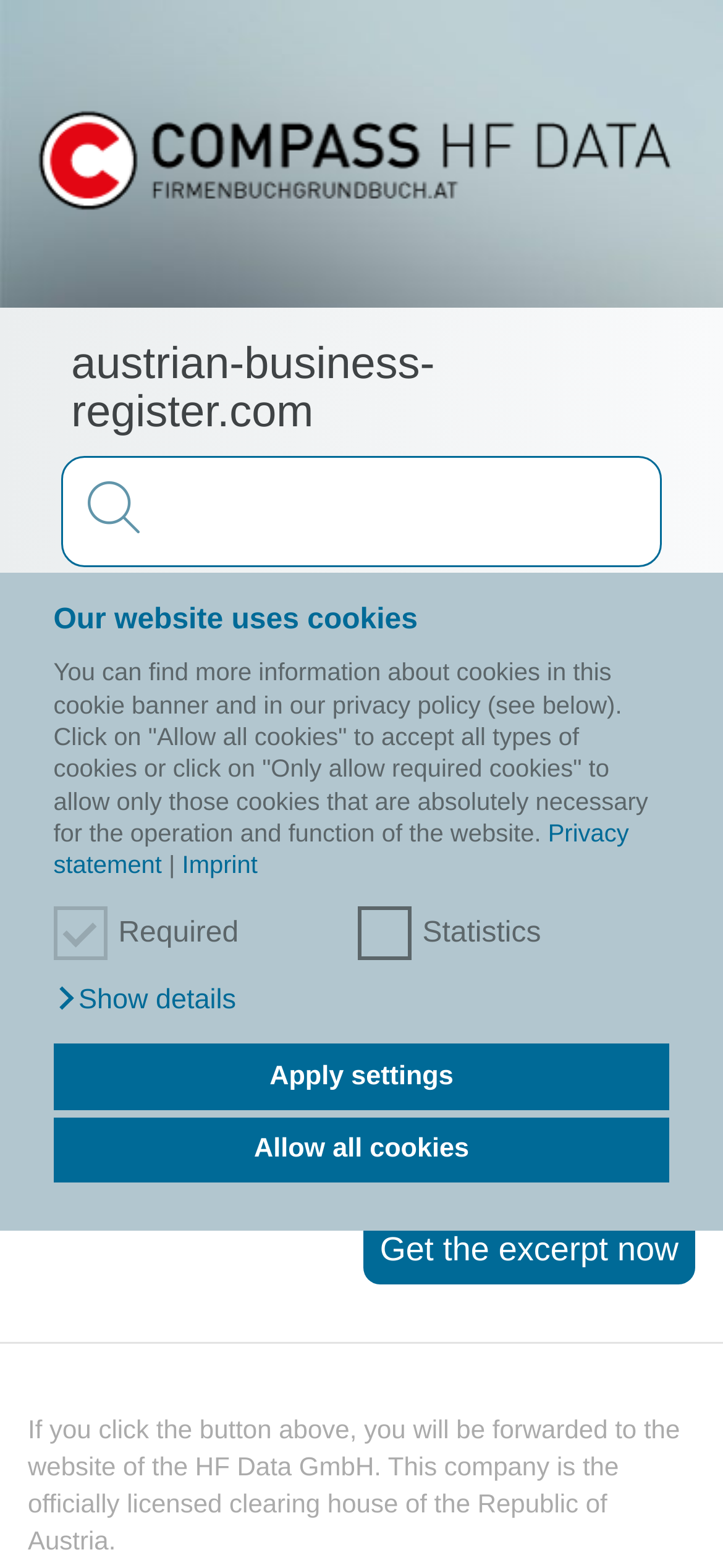Generate the title text from the webpage.

Hotel Rokohof GmbH